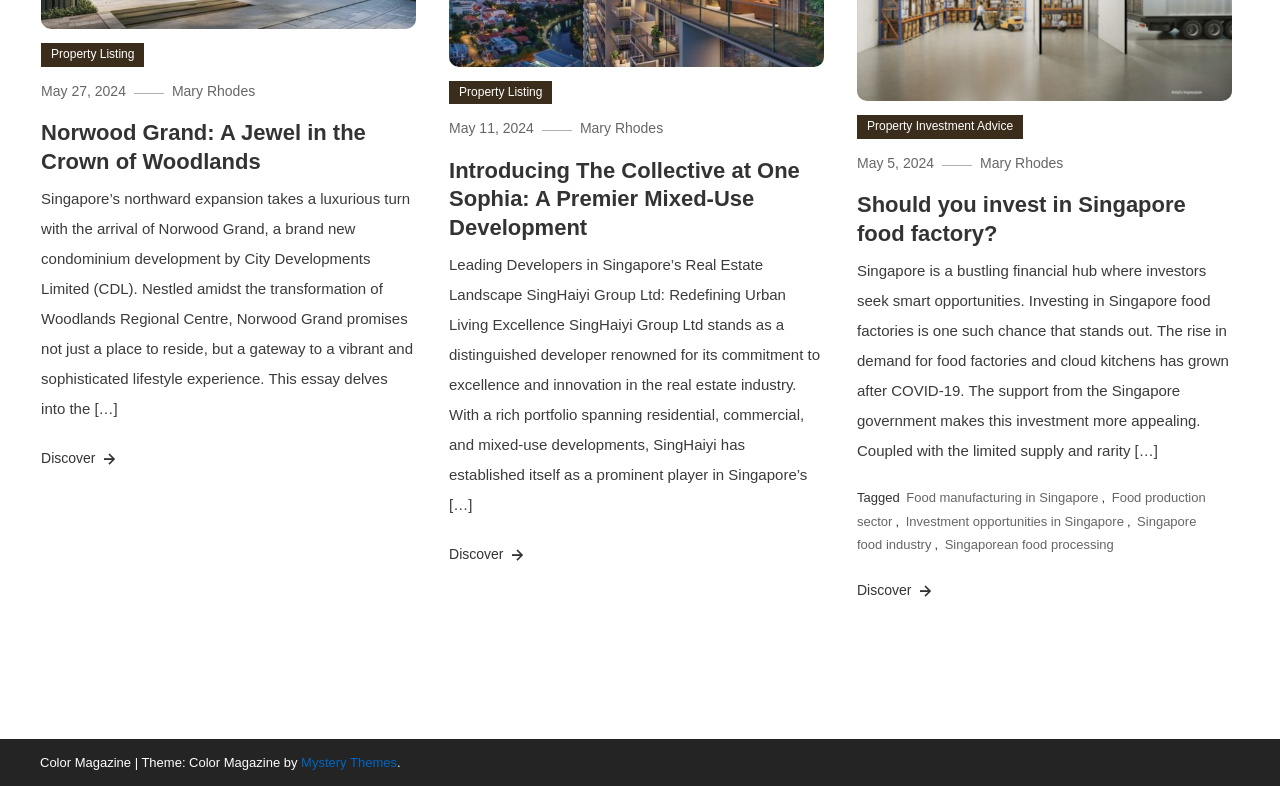Identify the bounding box coordinates for the element you need to click to achieve the following task: "Discover more about 'The Collective at One Sophia'". The coordinates must be four float values ranging from 0 to 1, formatted as [left, top, right, bottom].

[0.351, 0.199, 0.644, 0.308]